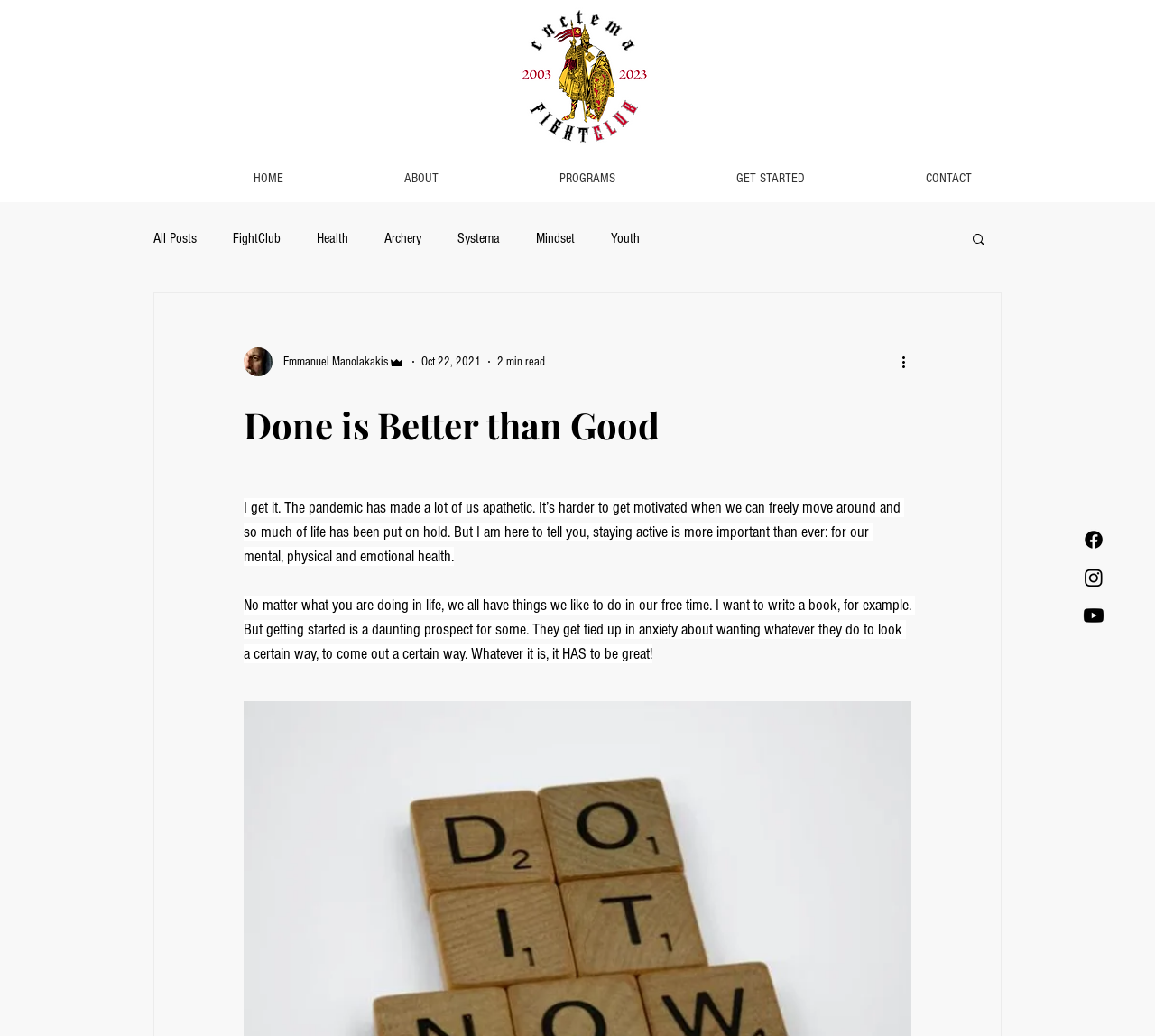What is the topic of the blog post?
Using the image, provide a detailed and thorough answer to the question.

I inferred the topic of the blog post by reading the static text 'I get it. The pandemic has made a lot of us apathetic. It’s harder to get motivated when we can freely move around and so much of life has been put on hold.' which suggests that the post is about motivation.